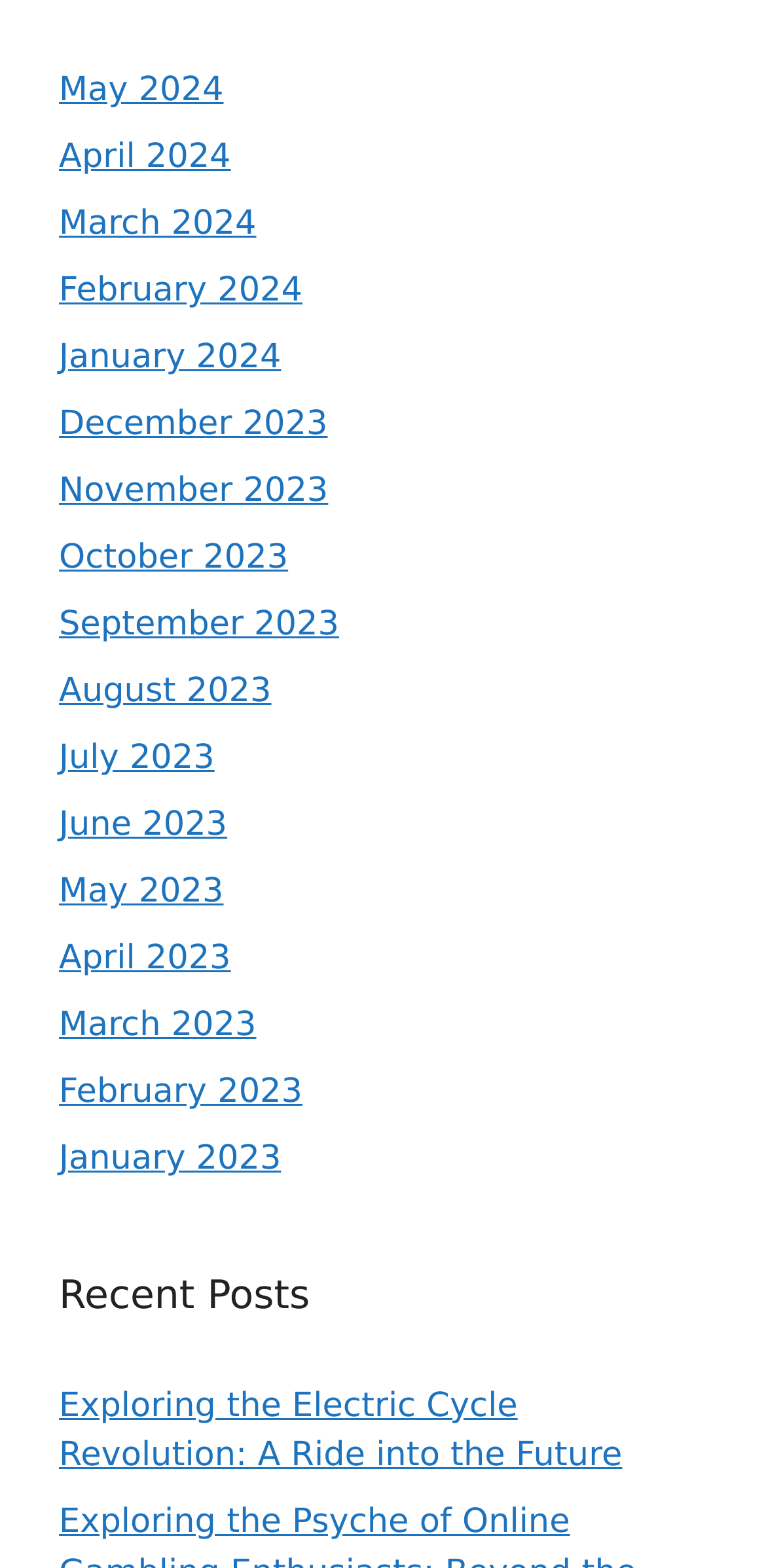Pinpoint the bounding box coordinates of the clickable area needed to execute the instruction: "view August 2023". The coordinates should be specified as four float numbers between 0 and 1, i.e., [left, top, right, bottom].

[0.077, 0.429, 0.354, 0.454]